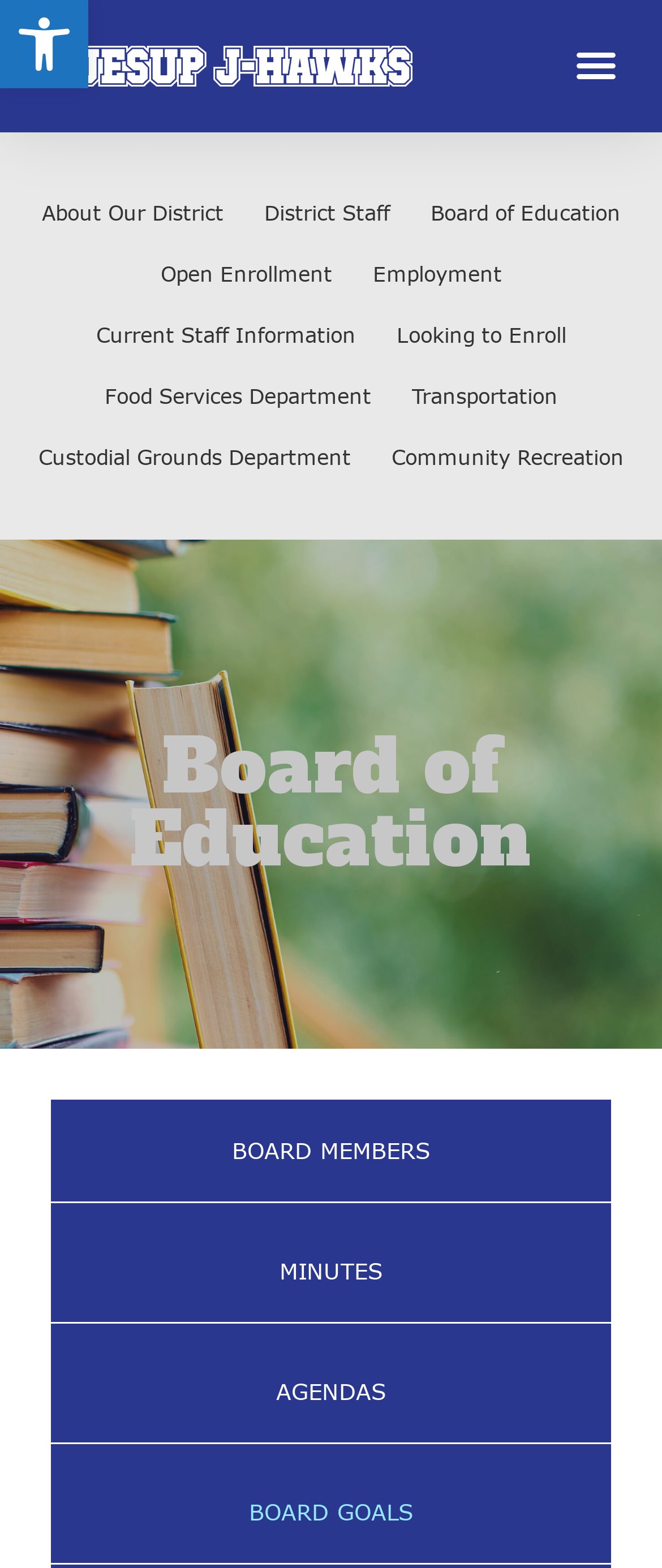Predict the bounding box coordinates of the area that should be clicked to accomplish the following instruction: "Go to About Our District page". The bounding box coordinates should consist of four float numbers between 0 and 1, i.e., [left, top, right, bottom].

[0.032, 0.116, 0.368, 0.155]